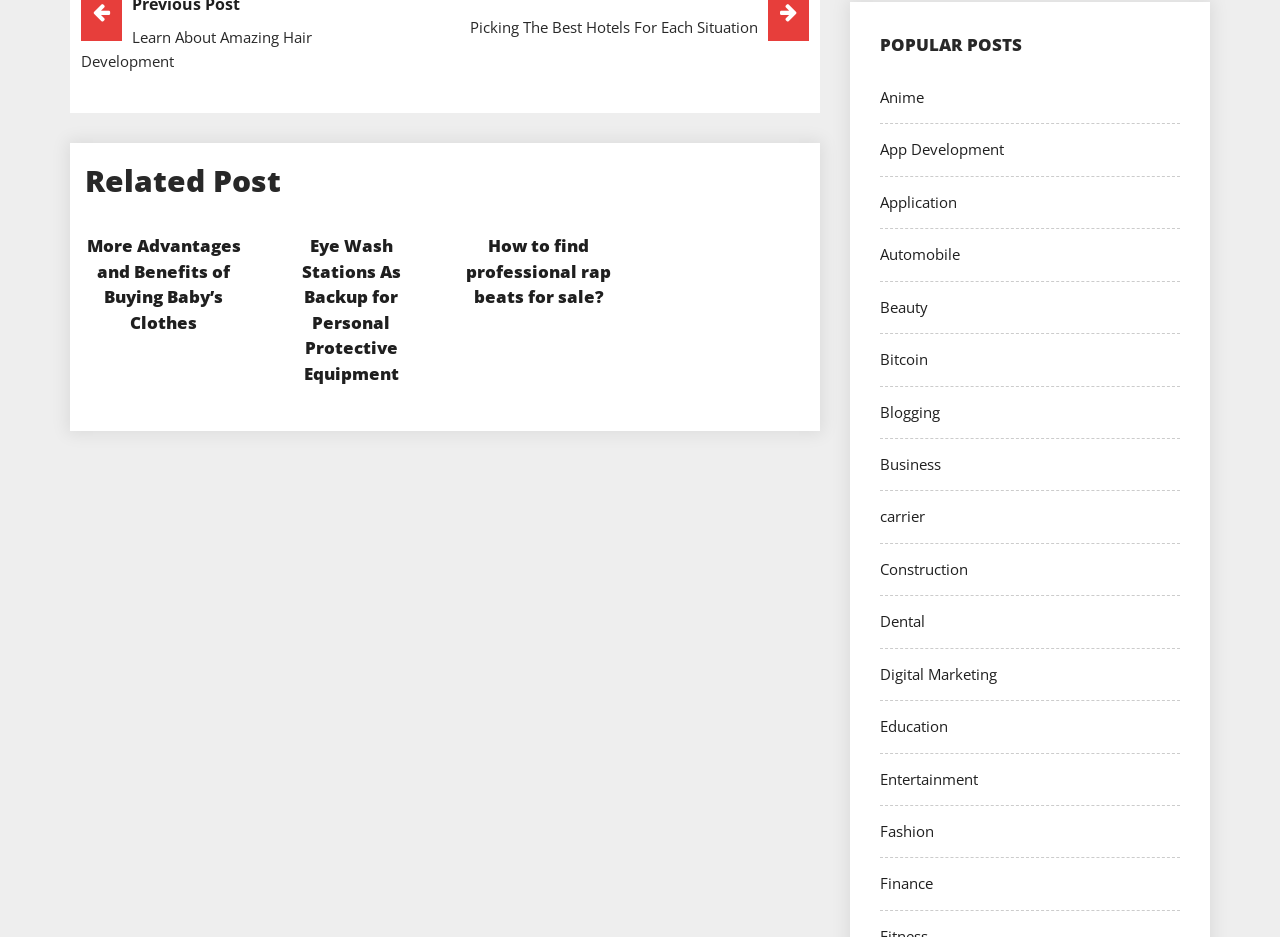Using the given description, provide the bounding box coordinates formatted as (top-left x, top-left y, bottom-right x, bottom-right y), with all values being floating point numbers between 0 and 1. Description: Finance

[0.688, 0.932, 0.729, 0.953]